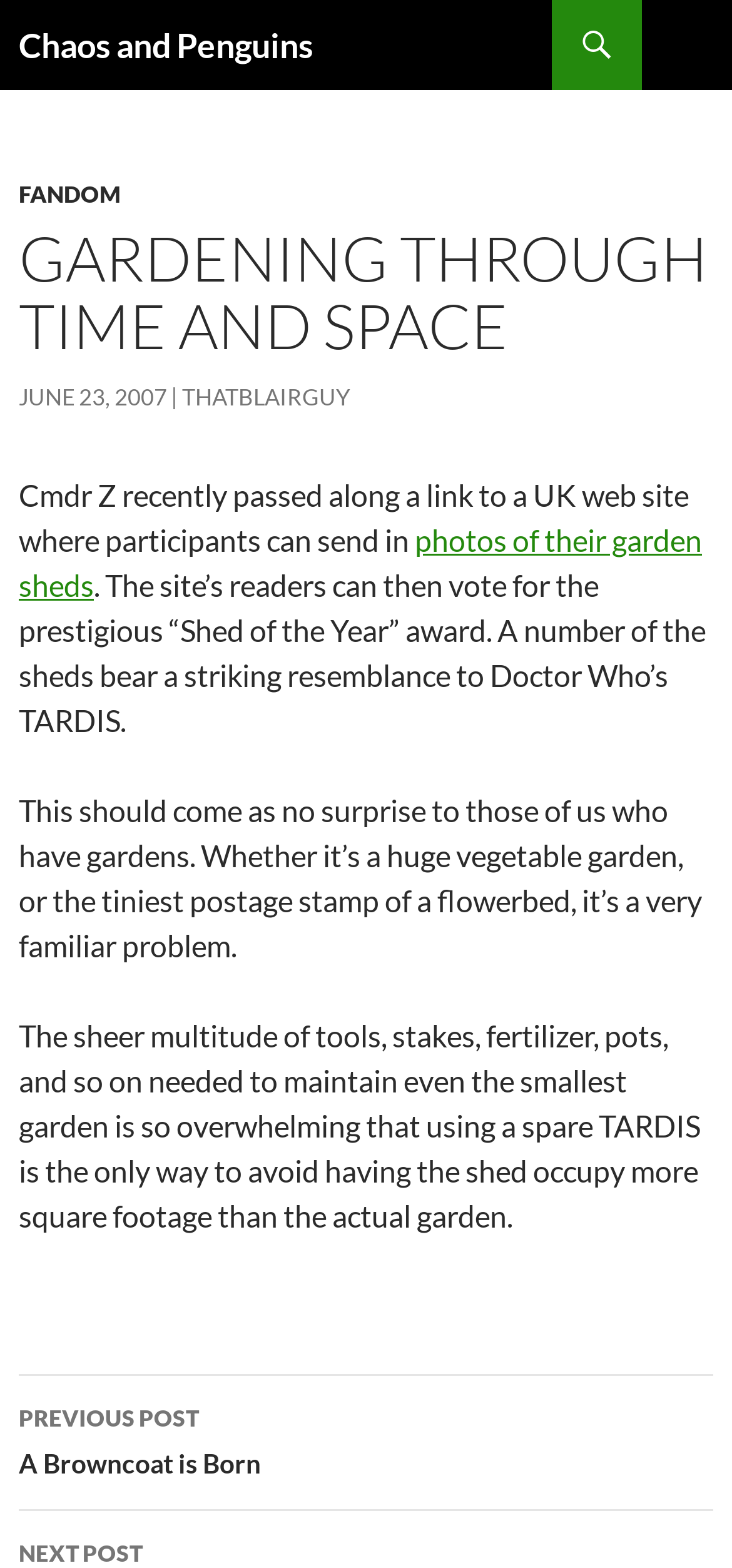What is the date mentioned in the article?
Give a one-word or short phrase answer based on the image.

June 23, 2007